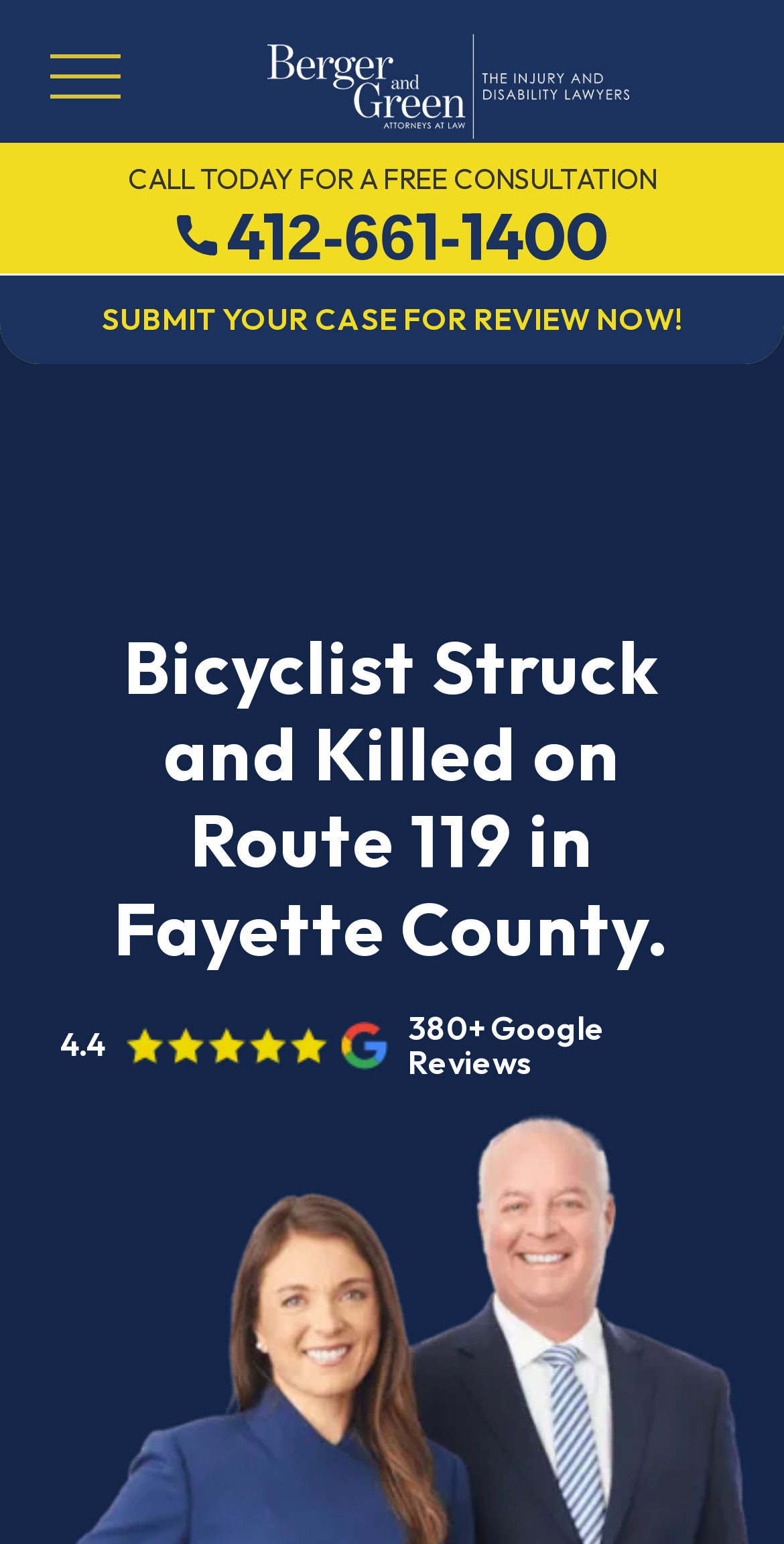Give the bounding box coordinates for this UI element: "412-661-1400". The coordinates should be four float numbers between 0 and 1, arranged as [left, top, right, bottom].

[0.0, 0.132, 1.0, 0.177]